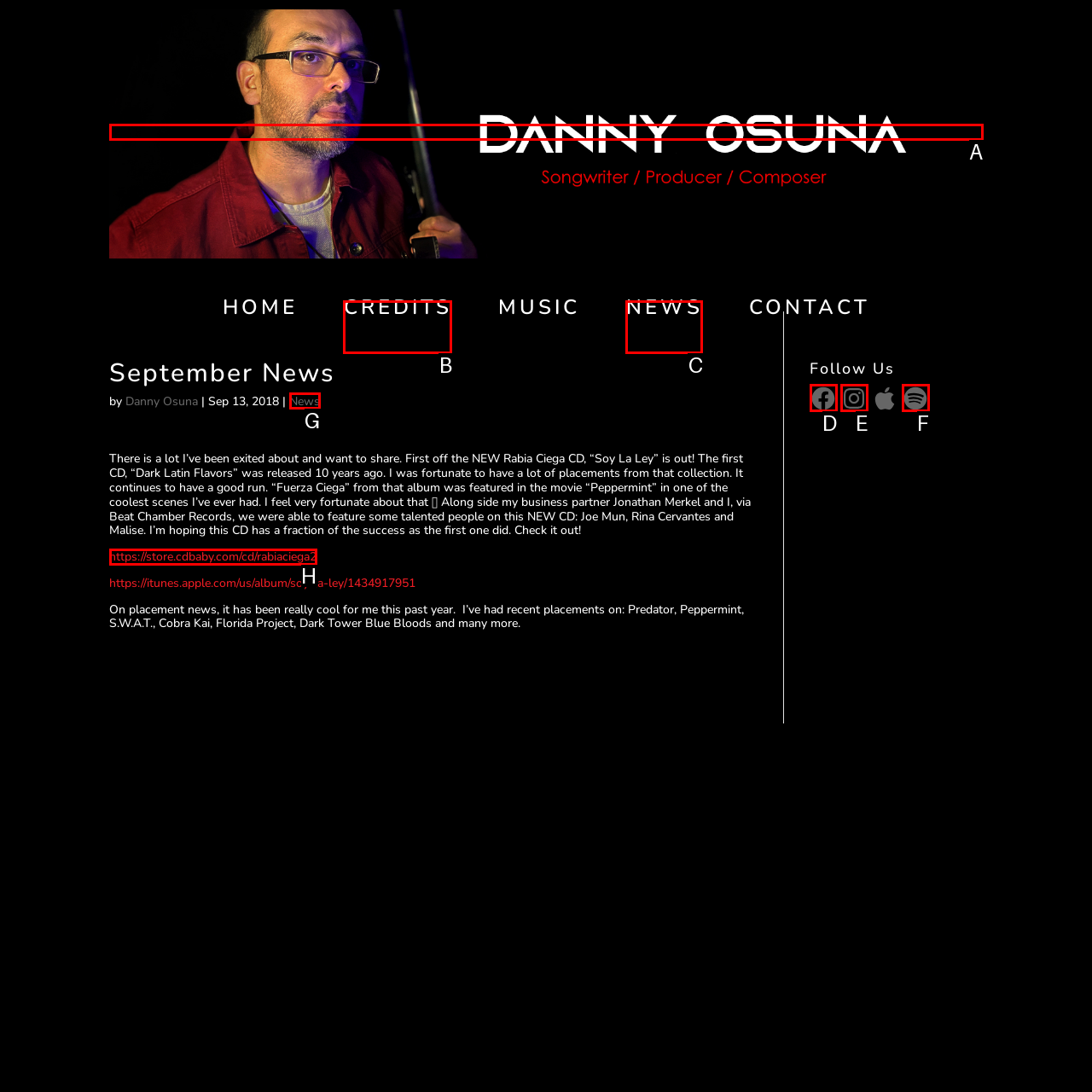From the given choices, determine which HTML element matches the description: NEWS. Reply with the appropriate letter.

C